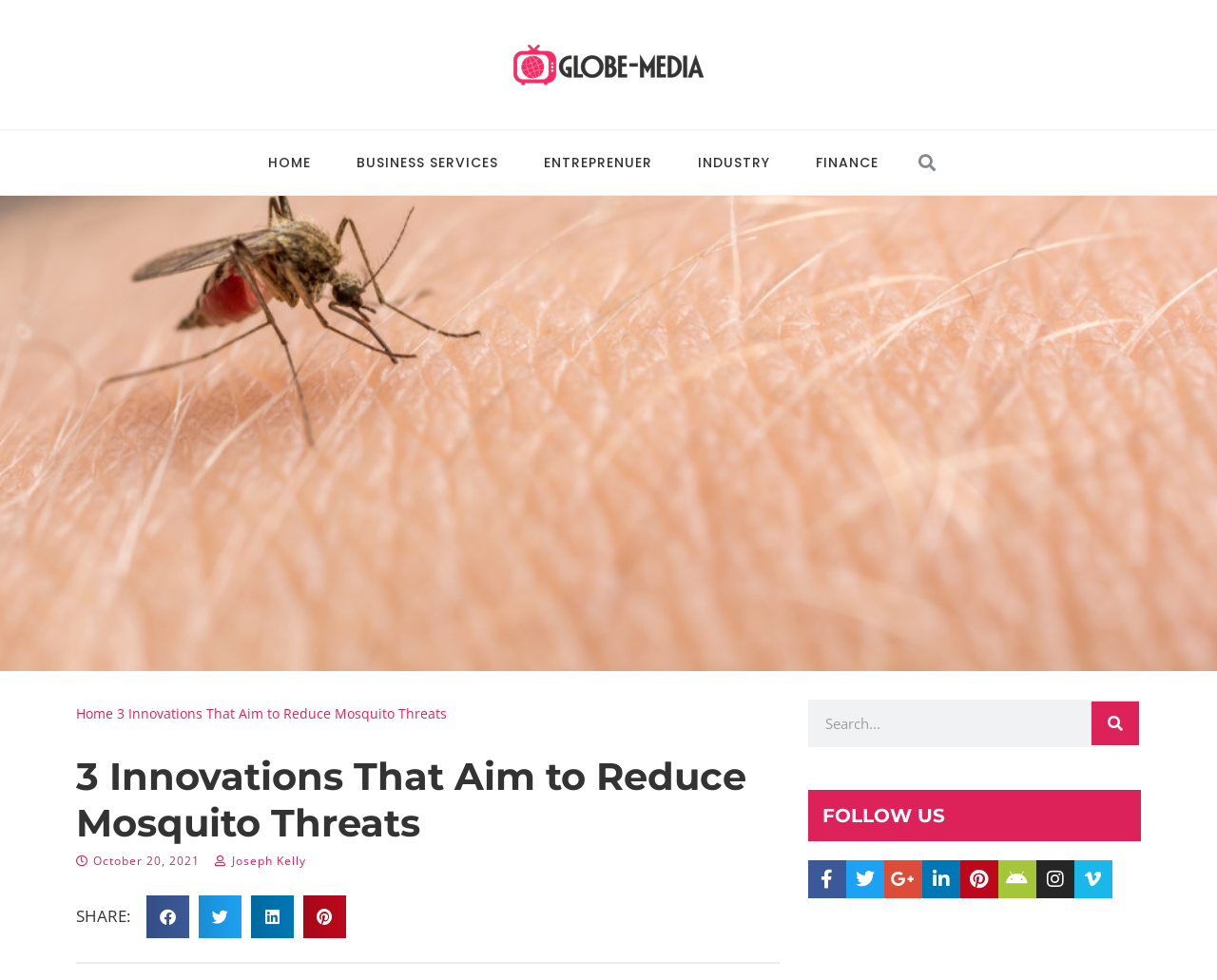Given the element description "Twitter" in the screenshot, predict the bounding box coordinates of that UI element.

[0.695, 0.878, 0.726, 0.917]